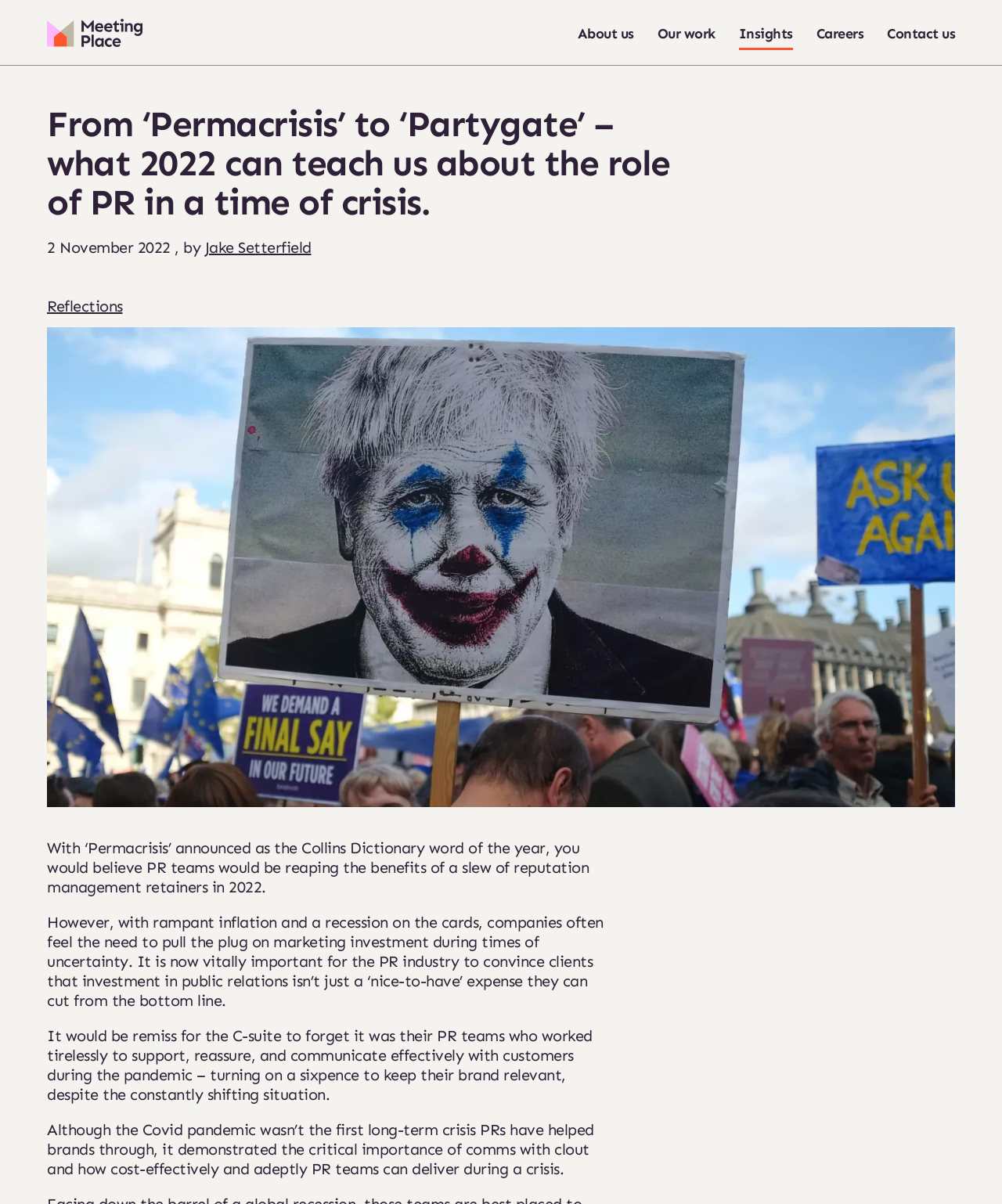Pinpoint the bounding box coordinates of the clickable area needed to execute the instruction: "visit About us". The coordinates should be specified as four float numbers between 0 and 1, i.e., [left, top, right, bottom].

[0.576, 0.021, 0.632, 0.035]